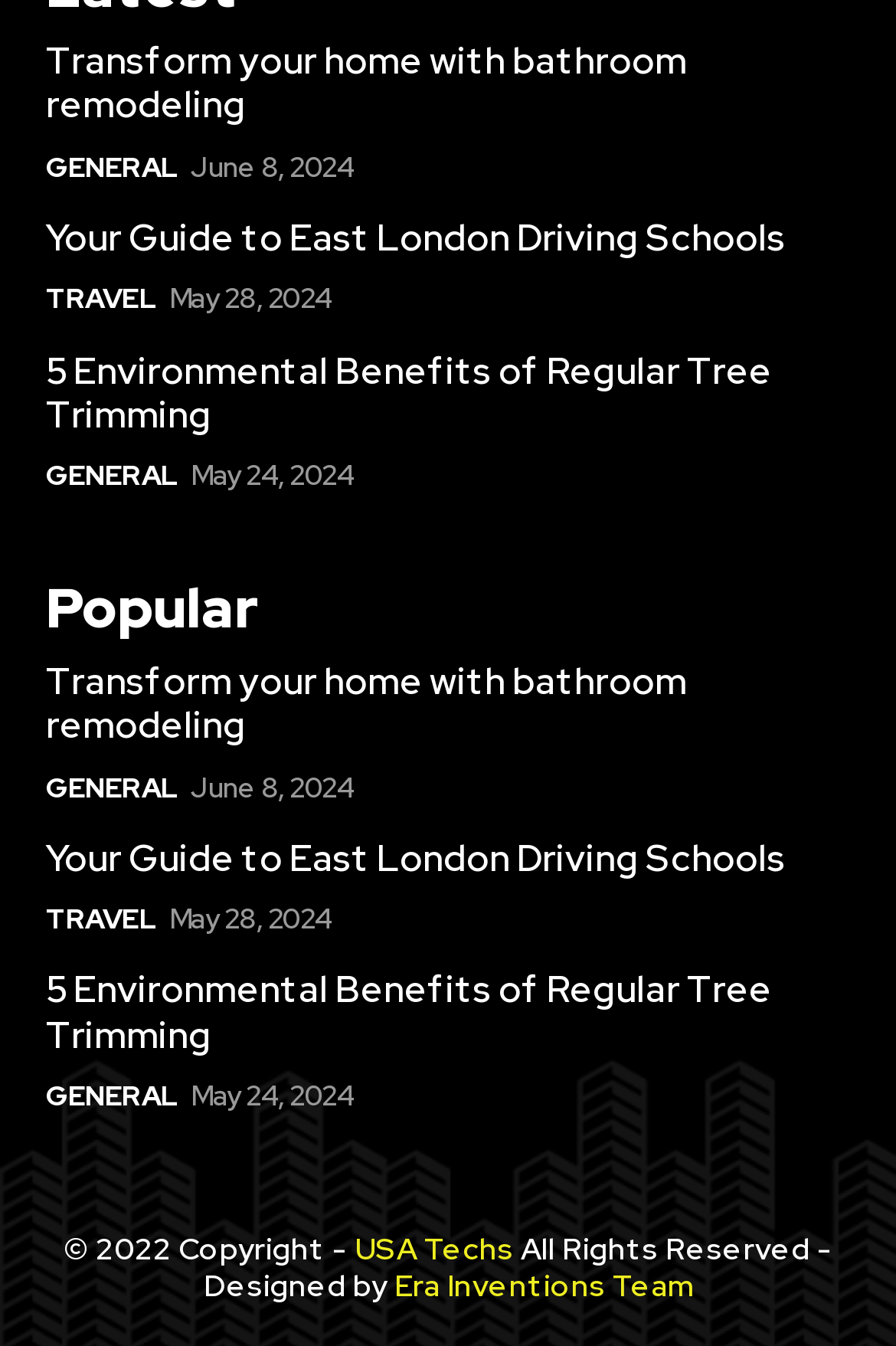What is the date of the article 'Your Guide to East London Driving Schools'?
Analyze the screenshot and provide a detailed answer to the question.

I found the heading 'Your Guide to East London Driving Schools' and its corresponding link, then I looked for the time element next to it, which contains the text 'May 28, 2024'.